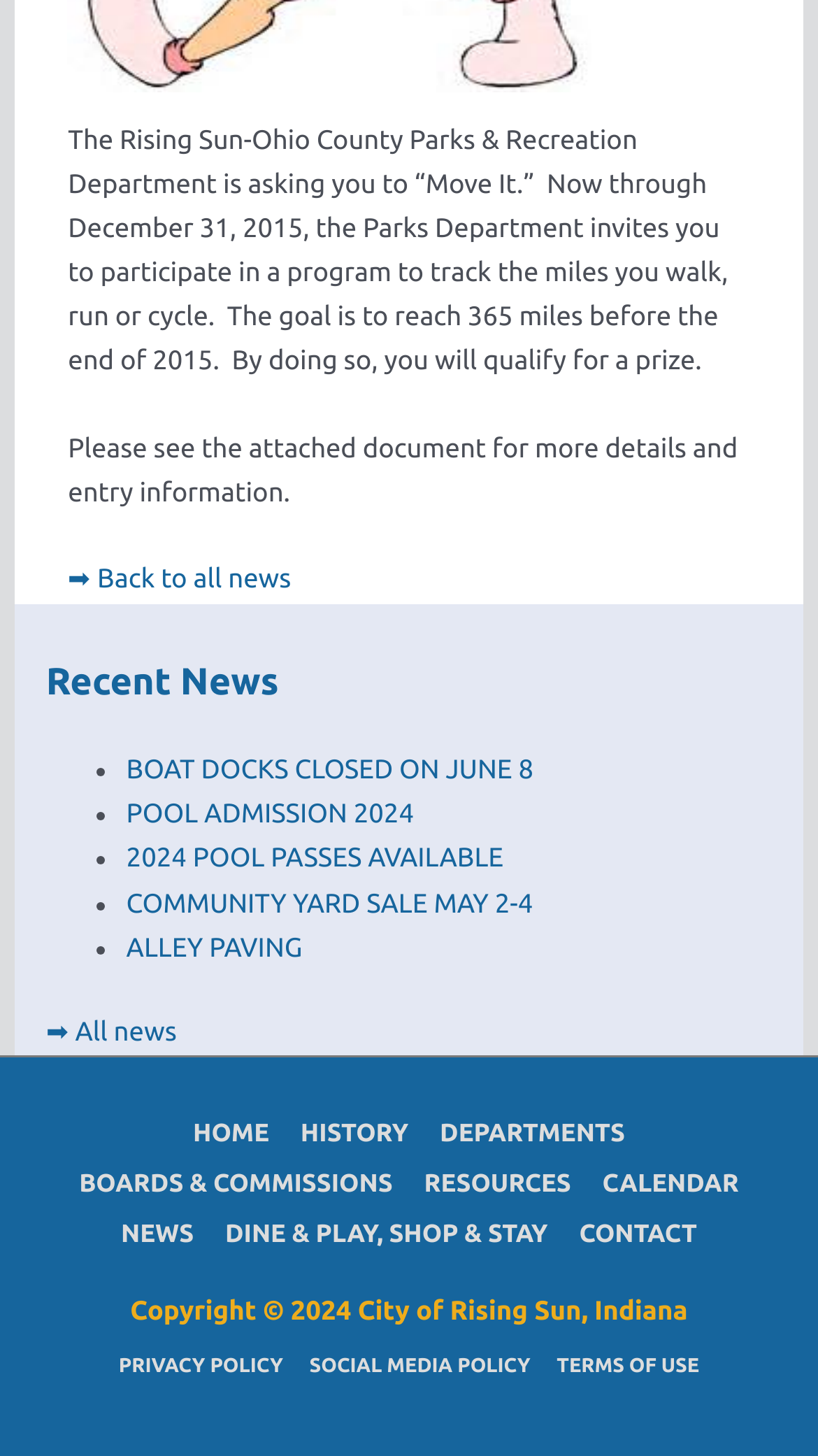Provide the bounding box for the UI element matching this description: "ALLEY PAVING".

[0.154, 0.641, 0.37, 0.661]